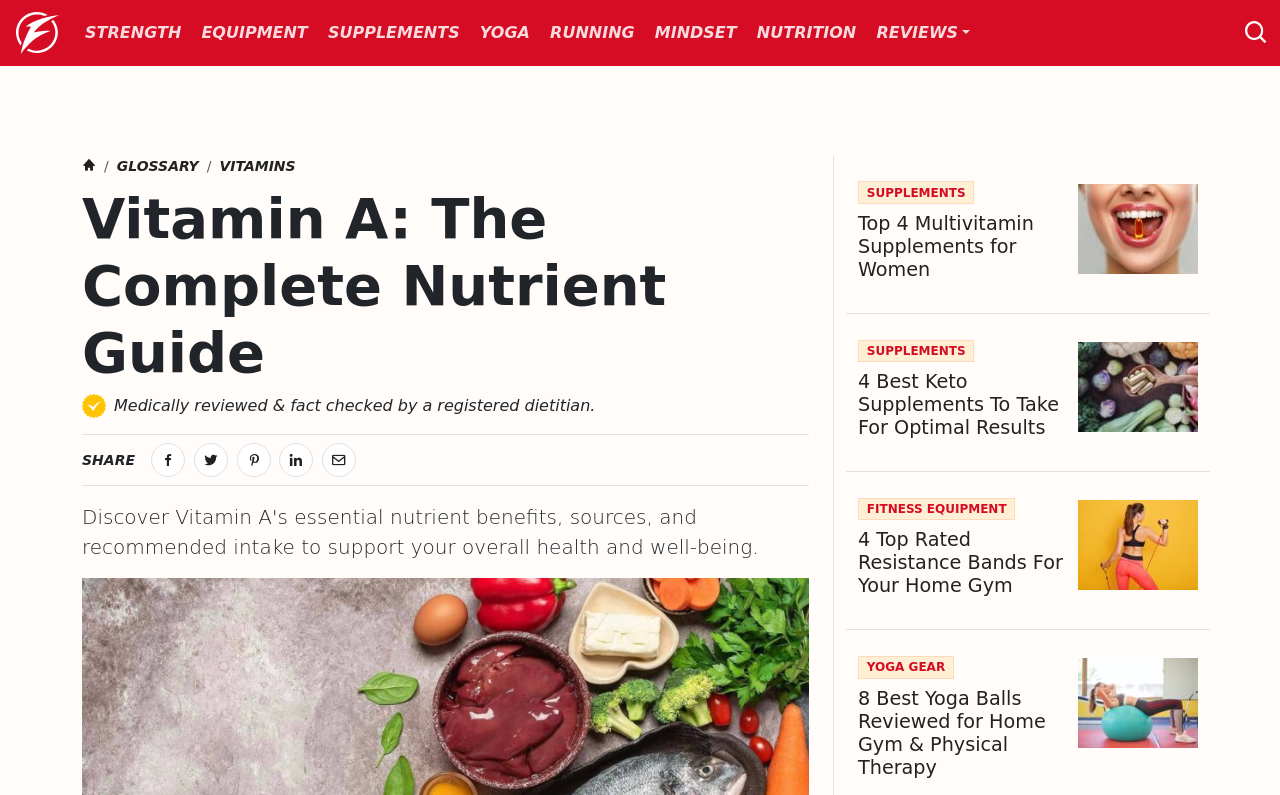Identify the bounding box coordinates for the UI element described as follows: parent_node: Search title="Fitgenic". Use the format (top-left x, top-left y, bottom-right x, bottom-right y) and ensure all values are floating point numbers between 0 and 1.

[0.012, 0.015, 0.046, 0.068]